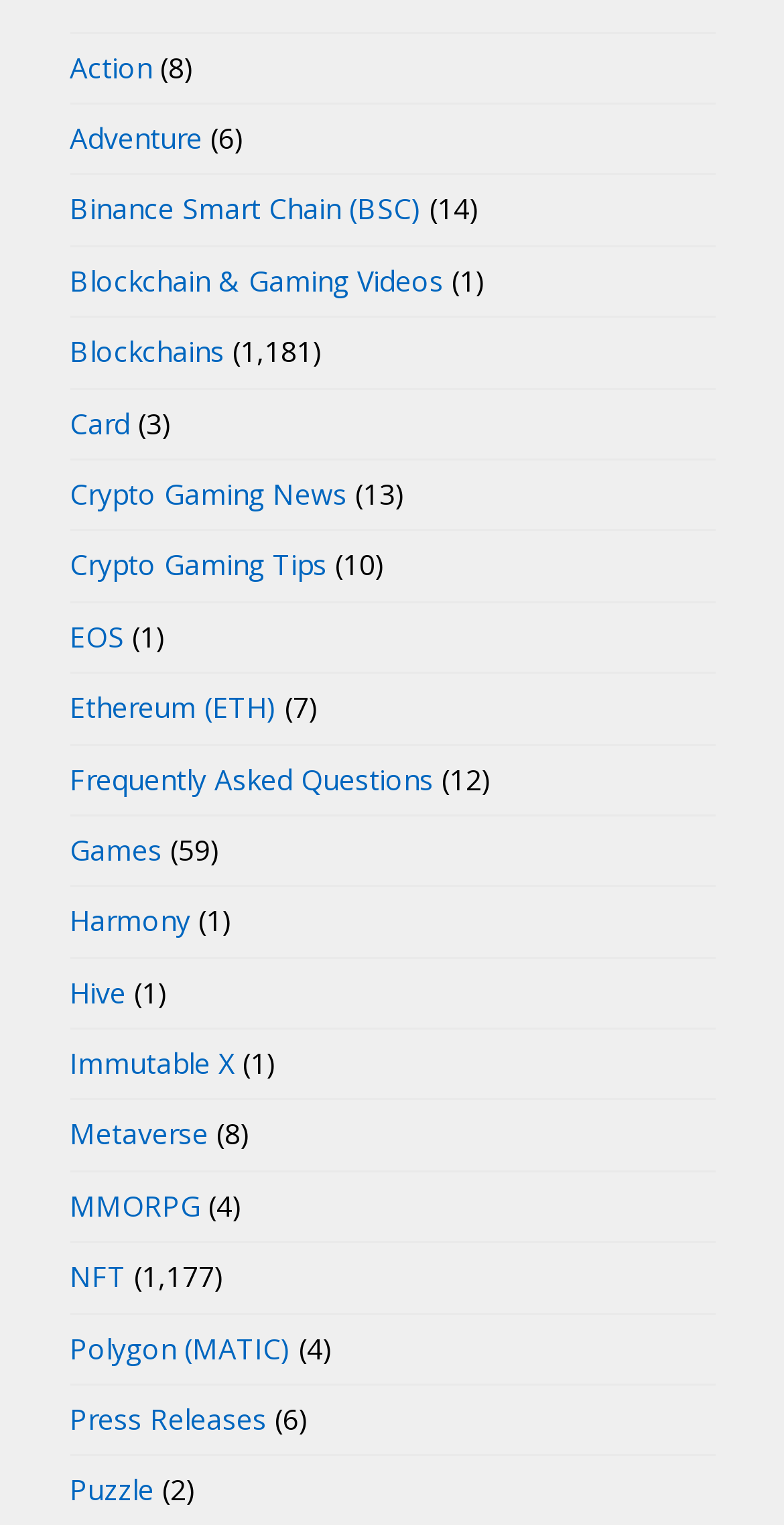Show me the bounding box coordinates of the clickable region to achieve the task as per the instruction: "Click on Action".

[0.088, 0.031, 0.194, 0.056]